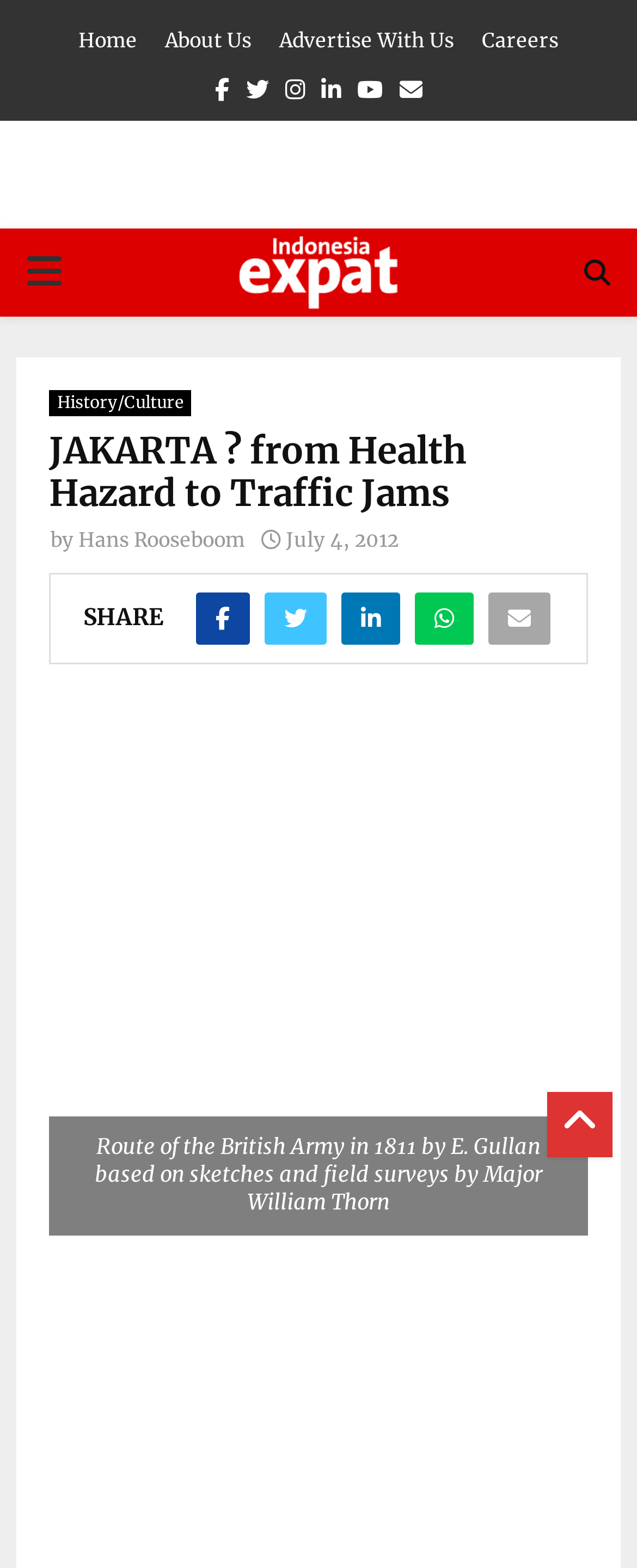What is the primary menu button for?
Please respond to the question with a detailed and informative answer.

The primary menu button is a button that expands to show the menu options, which can be inferred from its label 'PRIMARY MENU' and its functionality as a button.